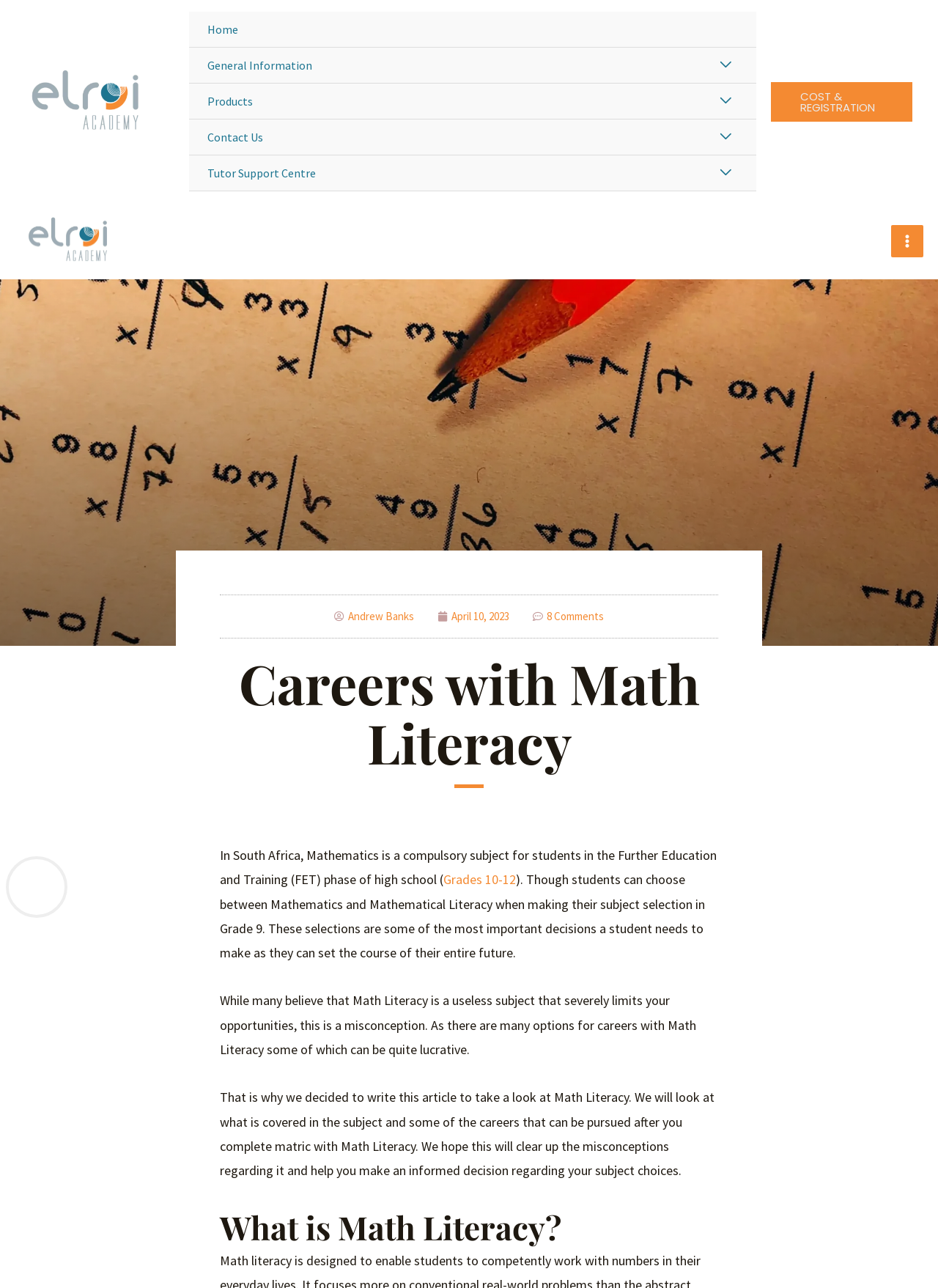Please specify the bounding box coordinates of the element that should be clicked to execute the given instruction: 'Click the 'MAIN MENU' button'. Ensure the coordinates are four float numbers between 0 and 1, expressed as [left, top, right, bottom].

[0.95, 0.175, 0.984, 0.2]